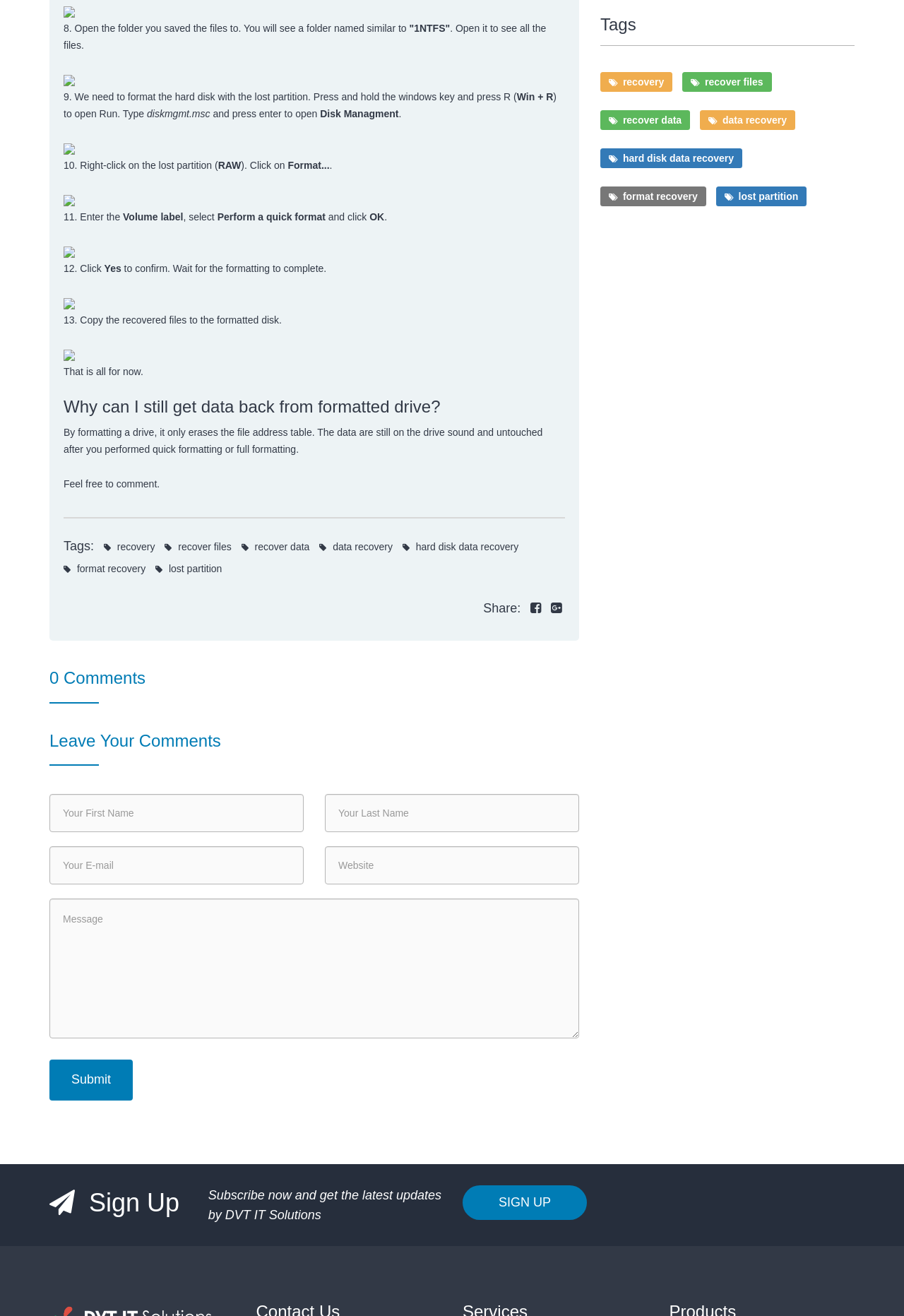Please find the bounding box coordinates of the element's region to be clicked to carry out this instruction: "Click the 'Submit' button".

[0.055, 0.805, 0.147, 0.836]